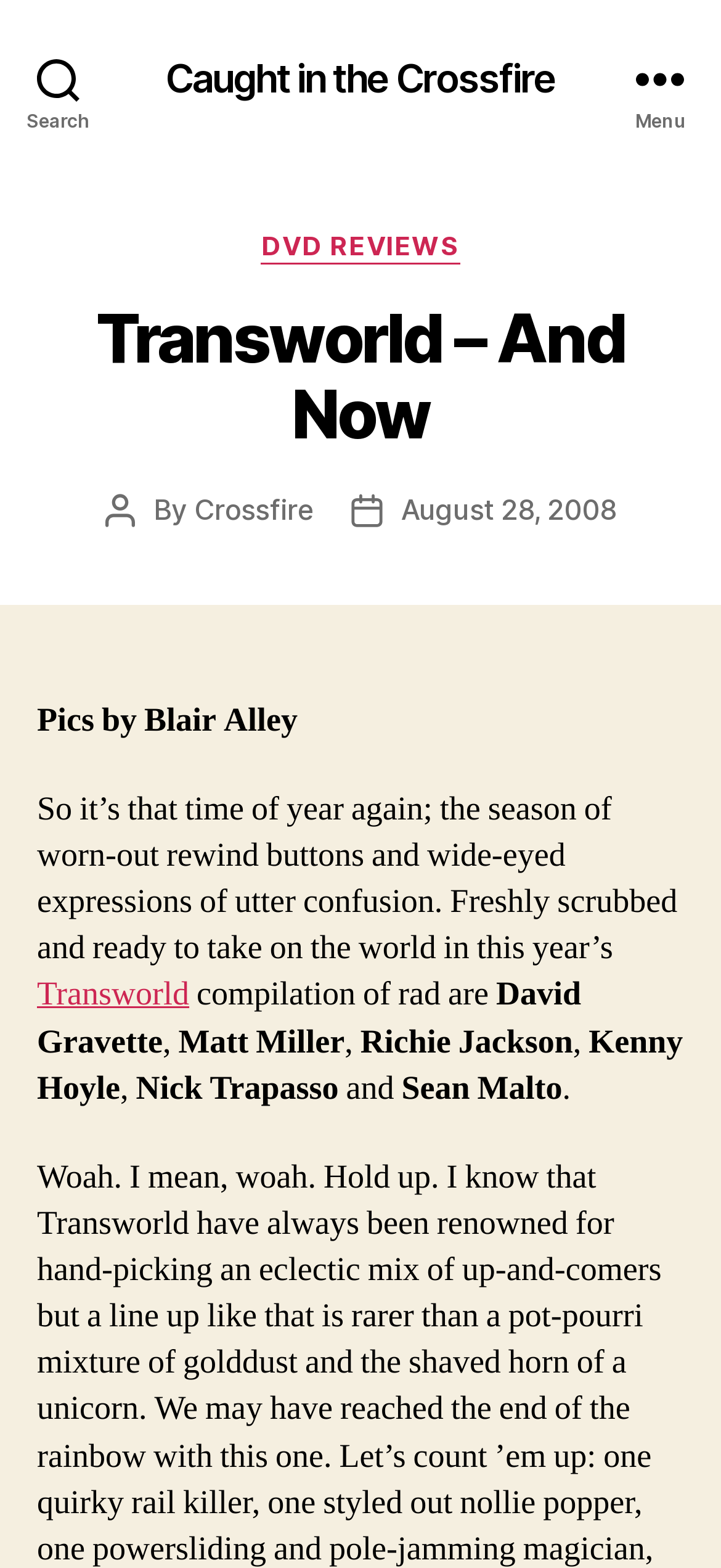What is the name of the compilation?
Look at the image and answer the question using a single word or phrase.

Caught in the Crossfire